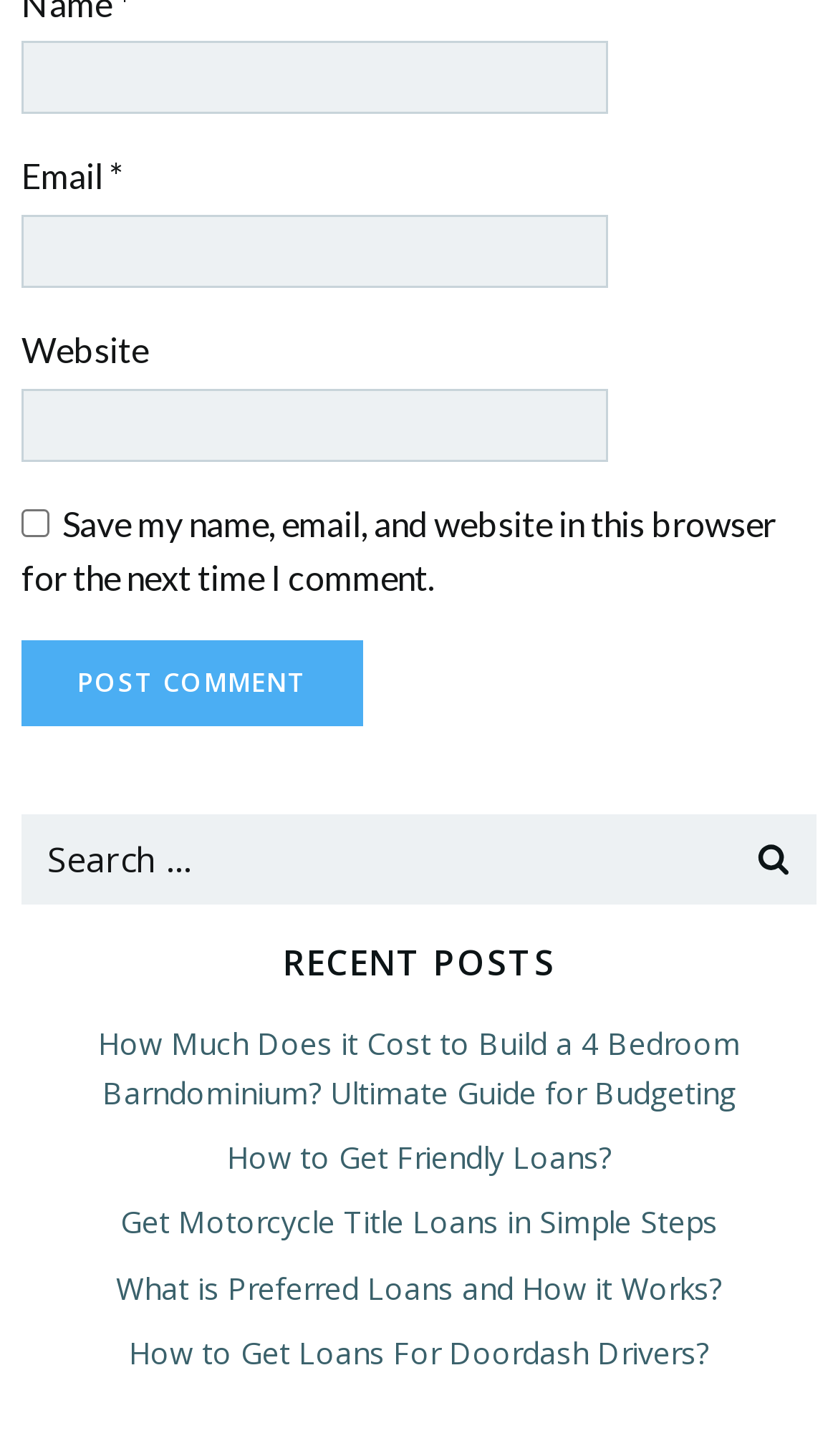Find the bounding box coordinates for the HTML element described in this sentence: "parent_node: Name * name="author"". Provide the coordinates as four float numbers between 0 and 1, in the format [left, top, right, bottom].

[0.026, 0.029, 0.726, 0.079]